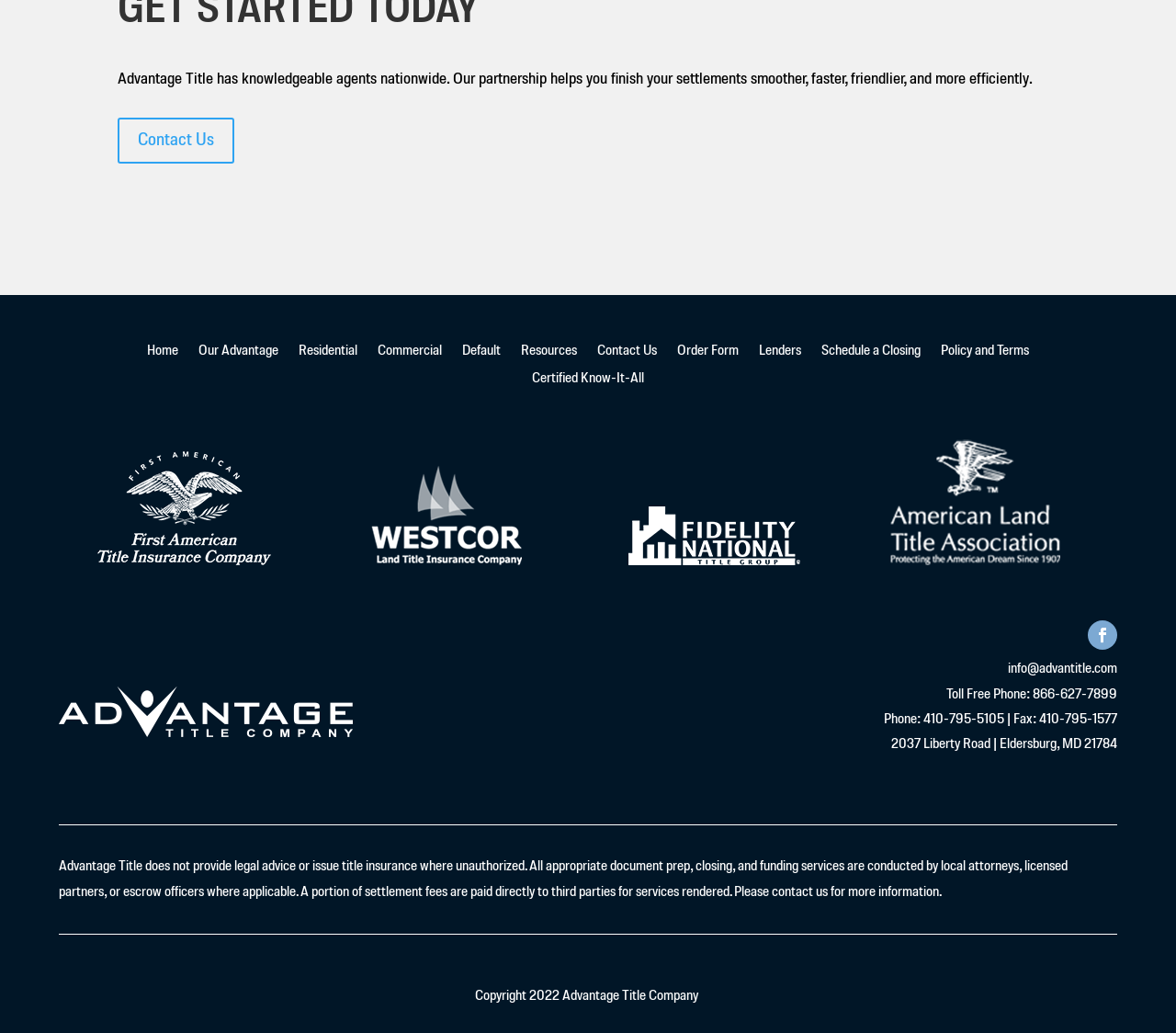Provide the bounding box coordinates of the HTML element described by the text: "Certified Know-It-All".

[0.452, 0.36, 0.548, 0.38]